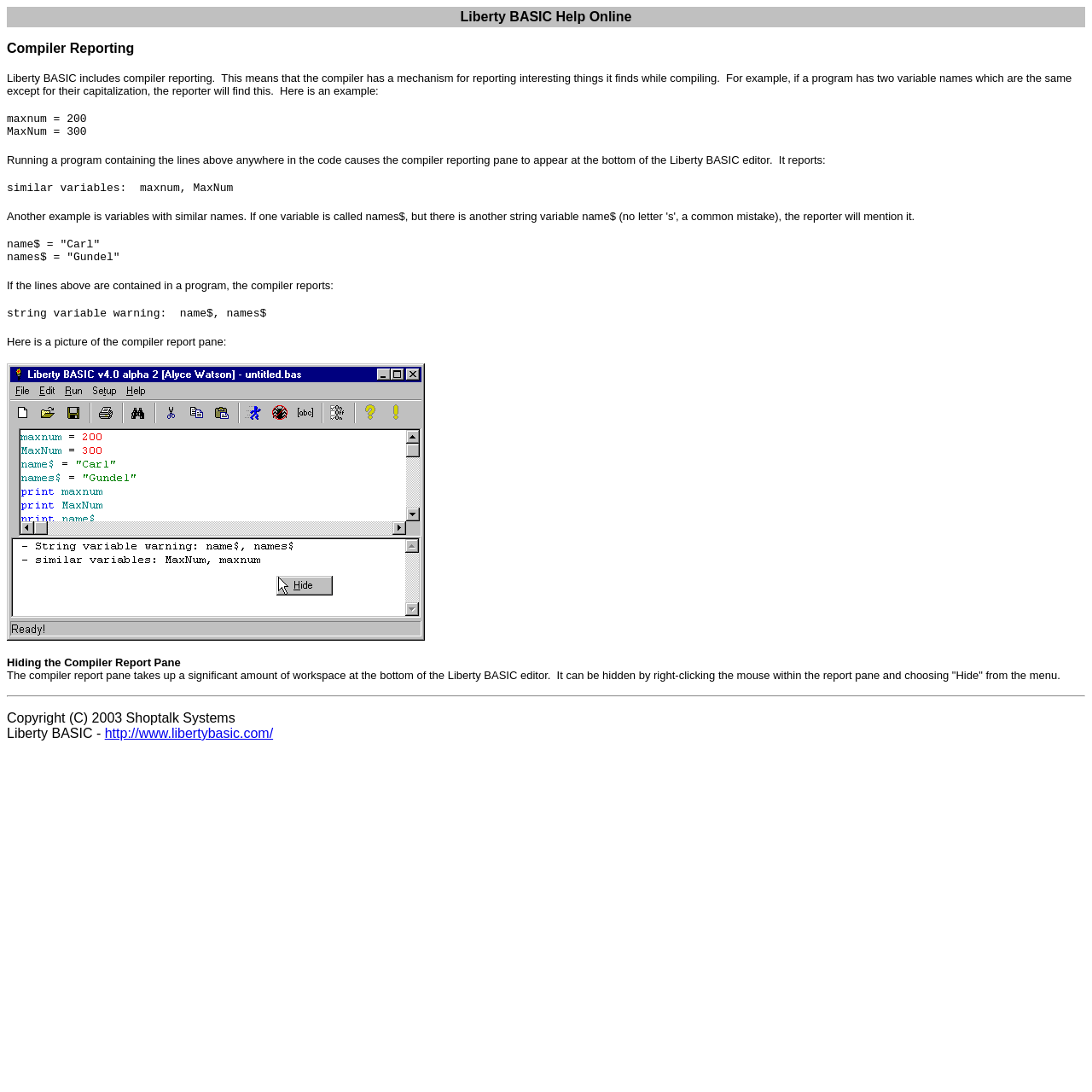Describe all visible elements and their arrangement on the webpage.

The webpage is about Liberty BASIC Help Online, with a focus on compiler reporting. At the top, there is a table with a single cell containing the title "Liberty BASIC Help Online". Below the table, there are several sections of text that explain the concept of compiler reporting in Liberty BASIC. 

The first section of text explains that the compiler has a mechanism for reporting interesting things it finds while compiling, such as variables with similar names. This is followed by an example of two variable names that are the same except for their capitalization. 

The next section of text explains that running a program with such variables will cause the compiler reporting pane to appear at the bottom of the Liberty BASIC editor, which reports similar variables. 

Another example is given, where two variables have similar names, and the compiler reports a string variable warning. 

Below these examples, there is an image of the compiler report pane, which is a graphical representation of the compiler's reporting feature. 

The following section of text explains how to hide the compiler report pane, which takes up a significant amount of workspace at the bottom of the Liberty BASIC editor. 

At the very bottom of the page, there is a copyright notice and a link to the Liberty BASIC website.